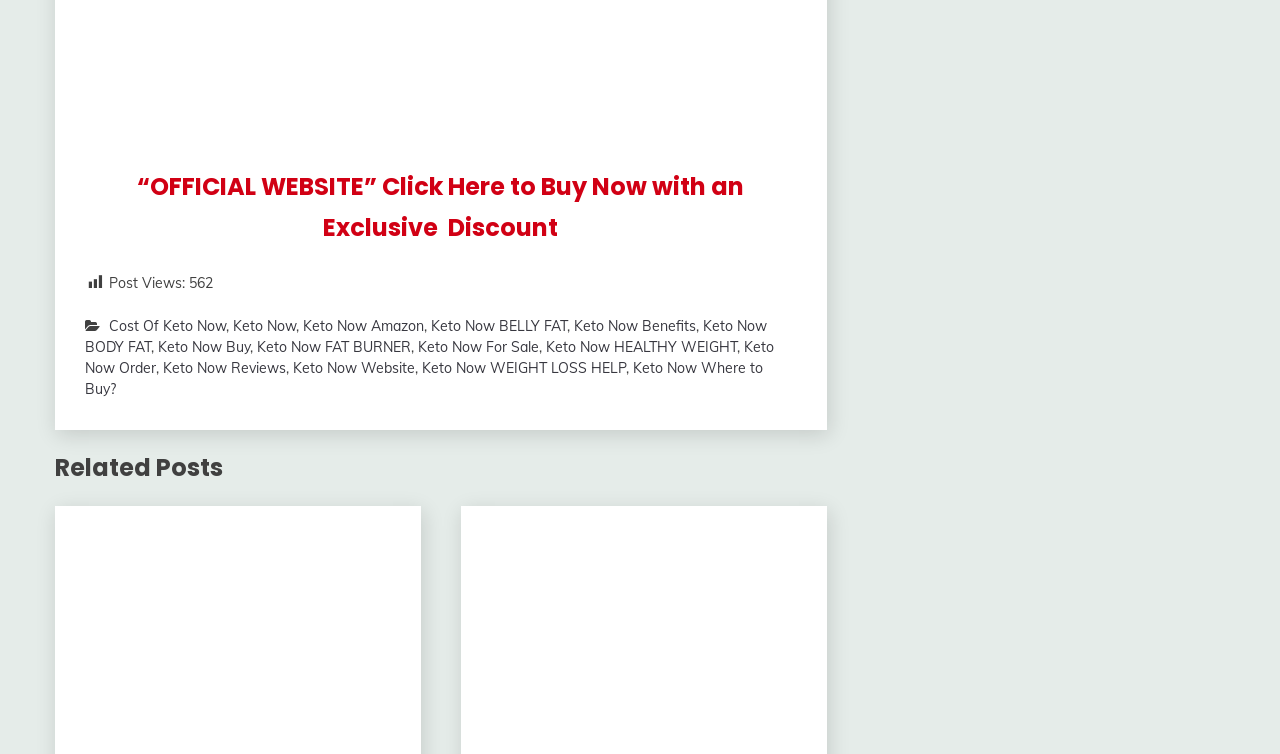Locate the UI element described by Keto Now and provide its bounding box coordinates. Use the format (top-left x, top-left y, bottom-right x, bottom-right y) with all values as floating point numbers between 0 and 1.

[0.182, 0.42, 0.231, 0.444]